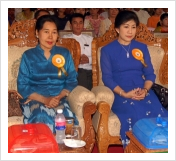What color are the commemorative badges?
Refer to the image and give a detailed response to the question.

The caption specifically states that the two Burmese deputy ministers are 'adorned with commemorative yellow badges', indicating the color of the badges.